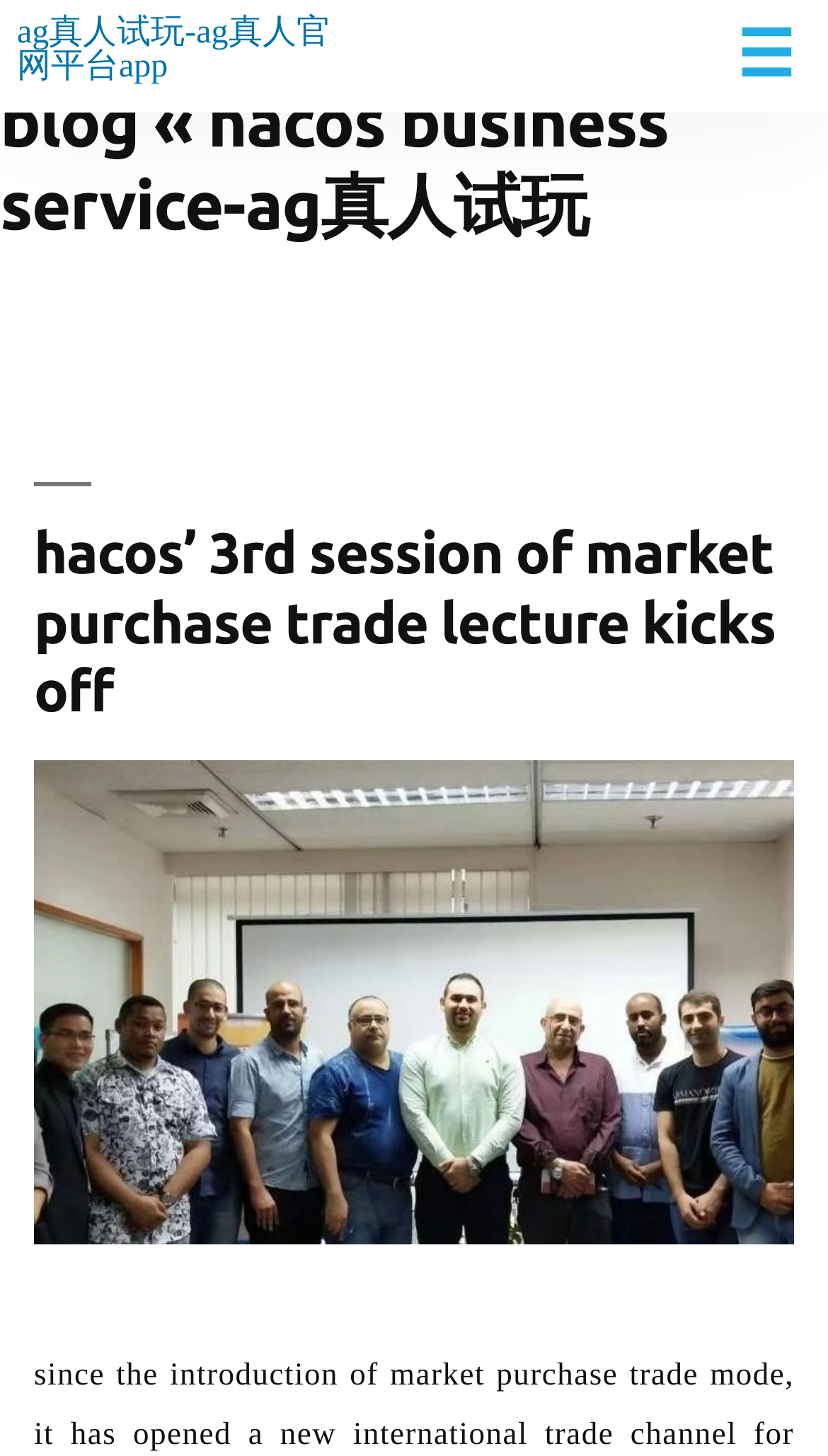Use the details in the image to answer the question thoroughly: 
What is the purpose of the link 'ag真人试玩-ag真人官网平台app'?

The link 'ag真人试玩-ag真人官网平台app' likely points to the official platform or app of ag真人试玩, as it is a common pattern for companies to provide links to their official platforms or apps on their websites.